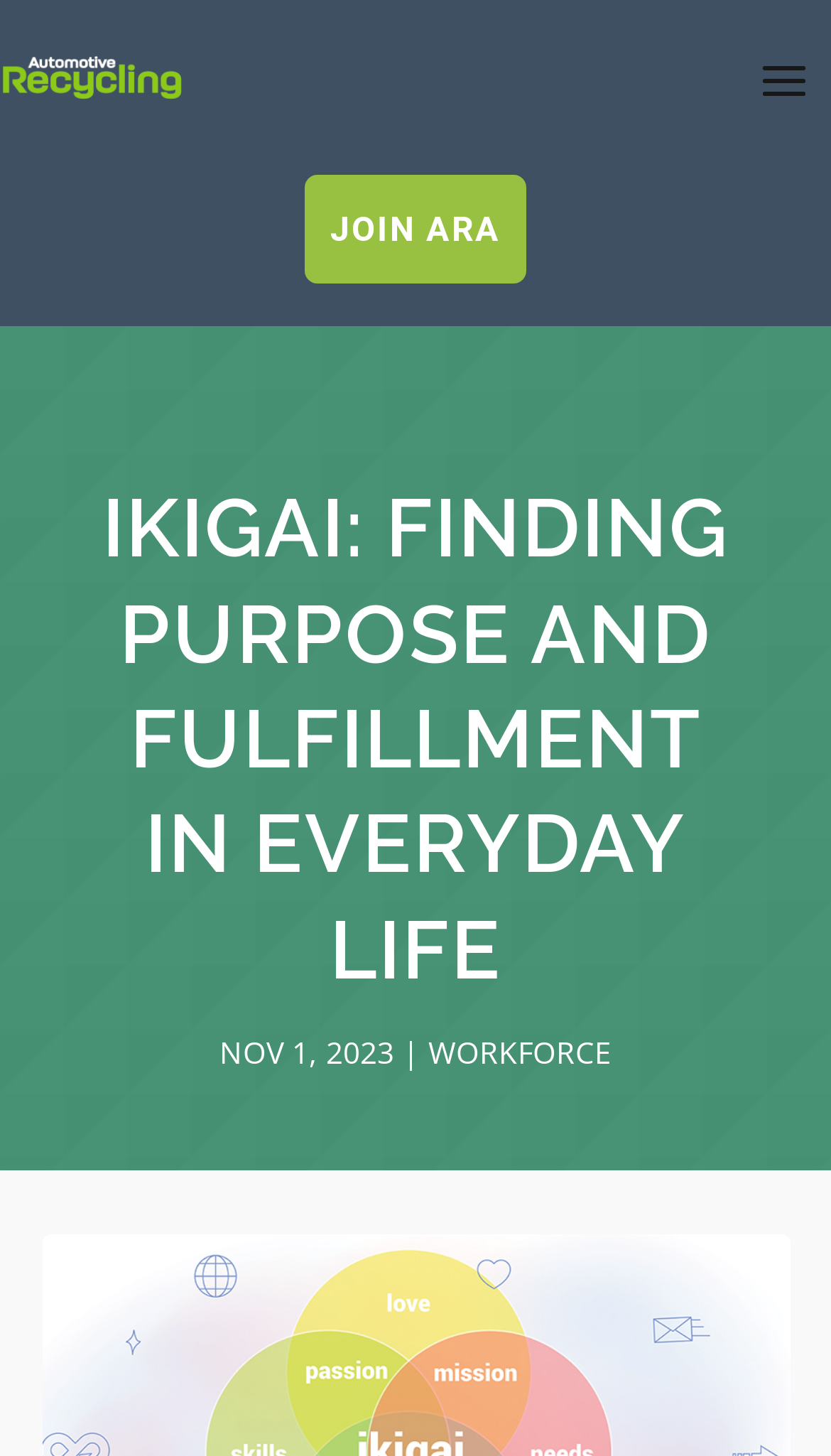Identify the bounding box for the UI element described as: "alt="Automotive Recycling"". Ensure the coordinates are four float numbers between 0 and 1, formatted as [left, top, right, bottom].

[0.0, 0.035, 0.223, 0.07]